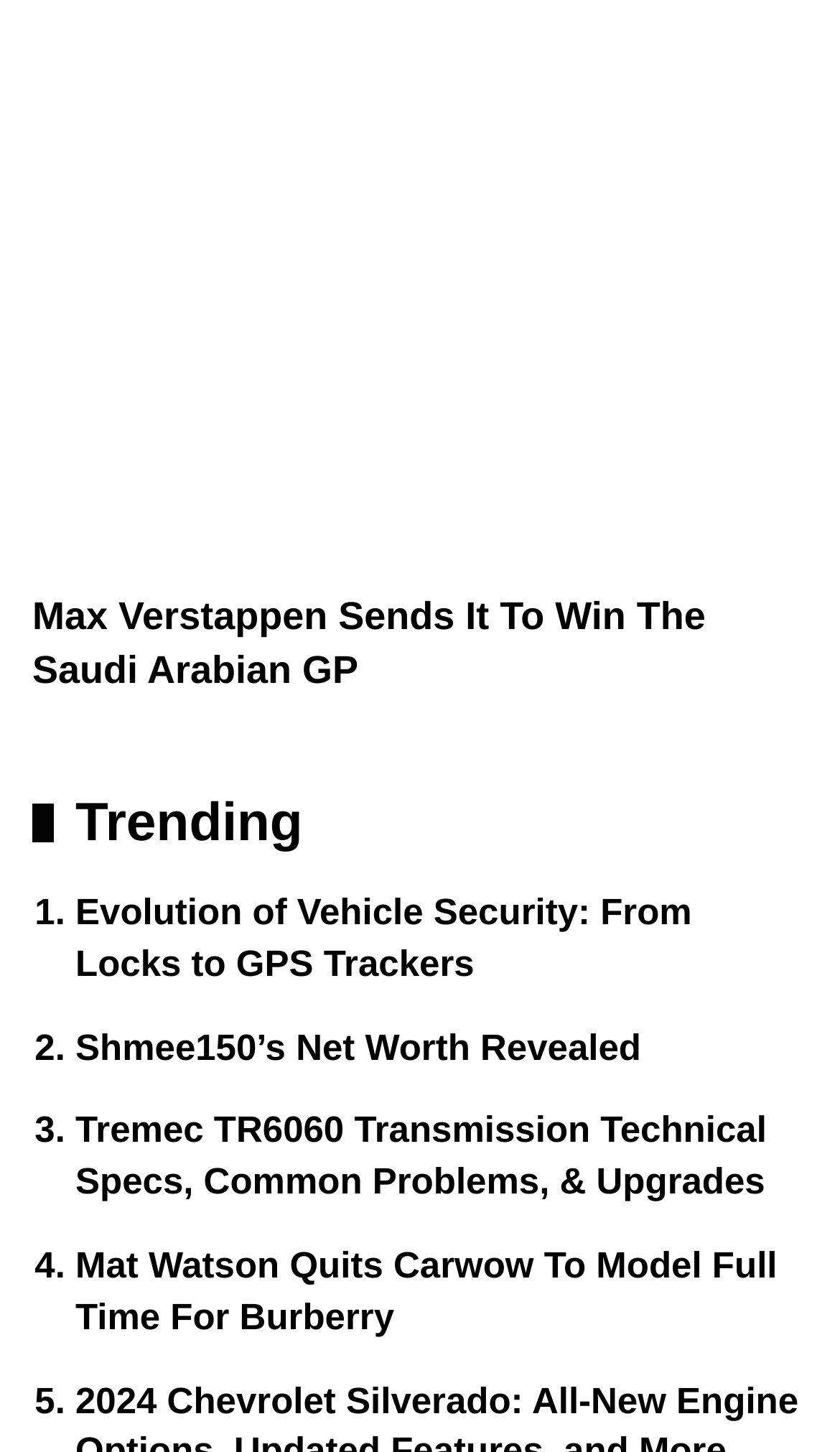Please answer the following question using a single word or phrase: 
What is the topic of the first link?

Saudi Arabian Grand Prix